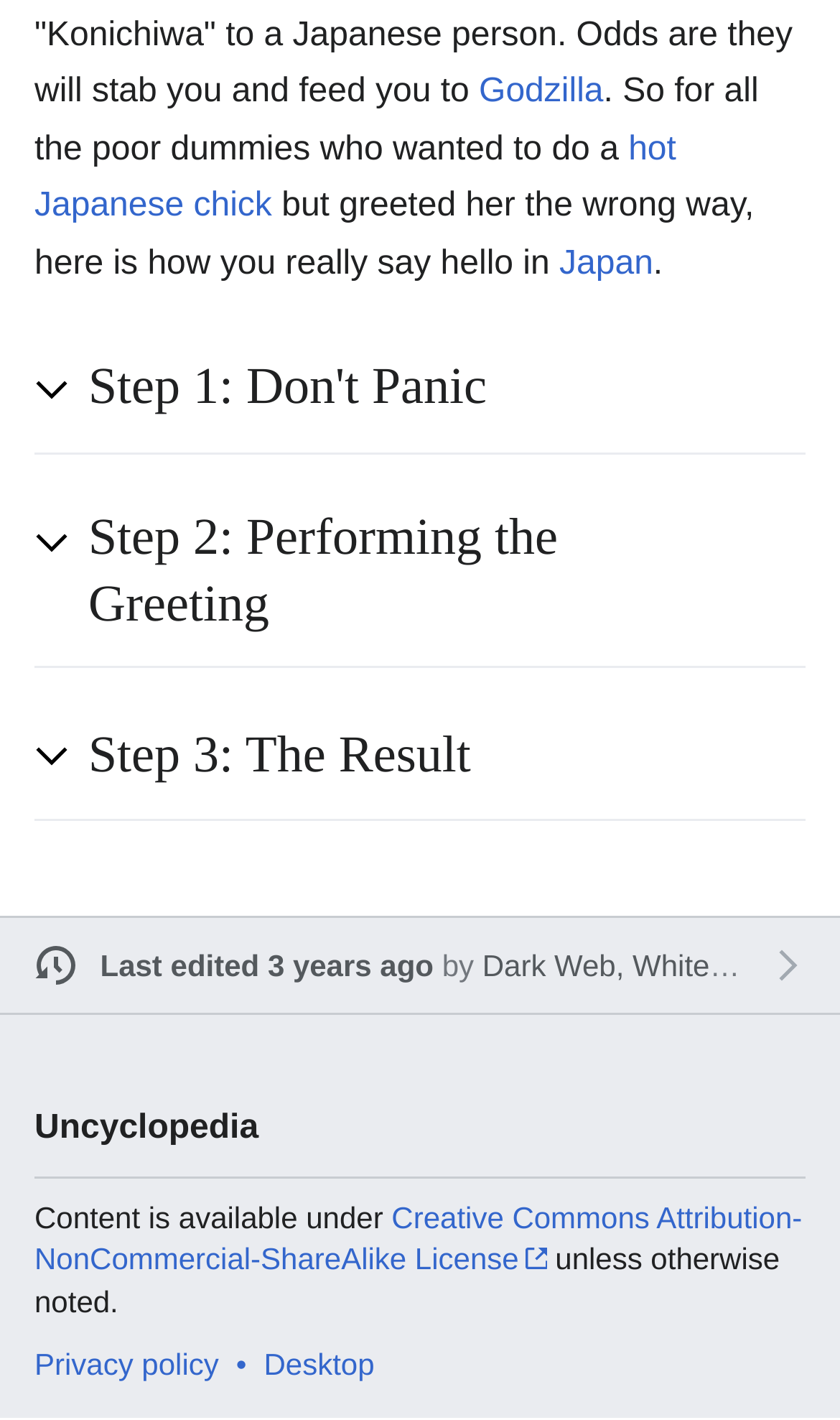Can you pinpoint the bounding box coordinates for the clickable element required for this instruction: "View the Uncyclopedia page"? The coordinates should be four float numbers between 0 and 1, i.e., [left, top, right, bottom].

[0.041, 0.779, 0.959, 0.83]